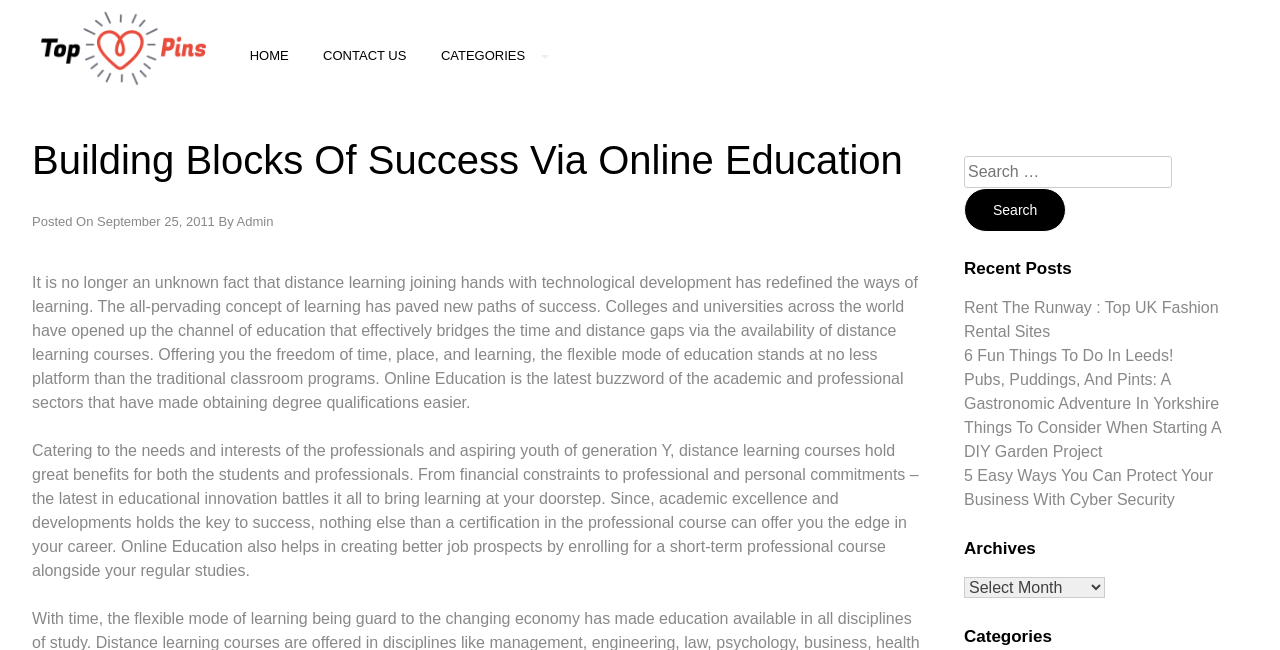Offer a meticulous caption that includes all visible features of the webpage.

The webpage is about online education and its benefits. At the top left, there is a link to "TopPins" accompanied by an image, and a heading "TOPPINS" is placed below it. To the right of "TopPins", there are three links: "HOME", "CONTACT US", and "CATEGORIES". 

Below these links, there is a header section that spans across the page, containing a heading "Building Blocks Of Success Via Online Education". Within this section, there is a paragraph of text that discusses the concept of distance learning and its advantages. The text explains how online education has made it possible to obtain degree qualifications easily, and how it caters to the needs of professionals and students.

On the right side of the page, there is a search bar with a button labeled "Search". Below the search bar, there is a heading "Recent Posts" followed by five links to different articles, including "Rent The Runway : Top UK Fashion Rental Sites", "6 Fun Things To Do In Leeds!", and others. 

Further down, there are two more headings: "Archives" and "Categories". The "Archives" section has a combobox that allows users to select from a menu, while the "Categories" section is a heading only.